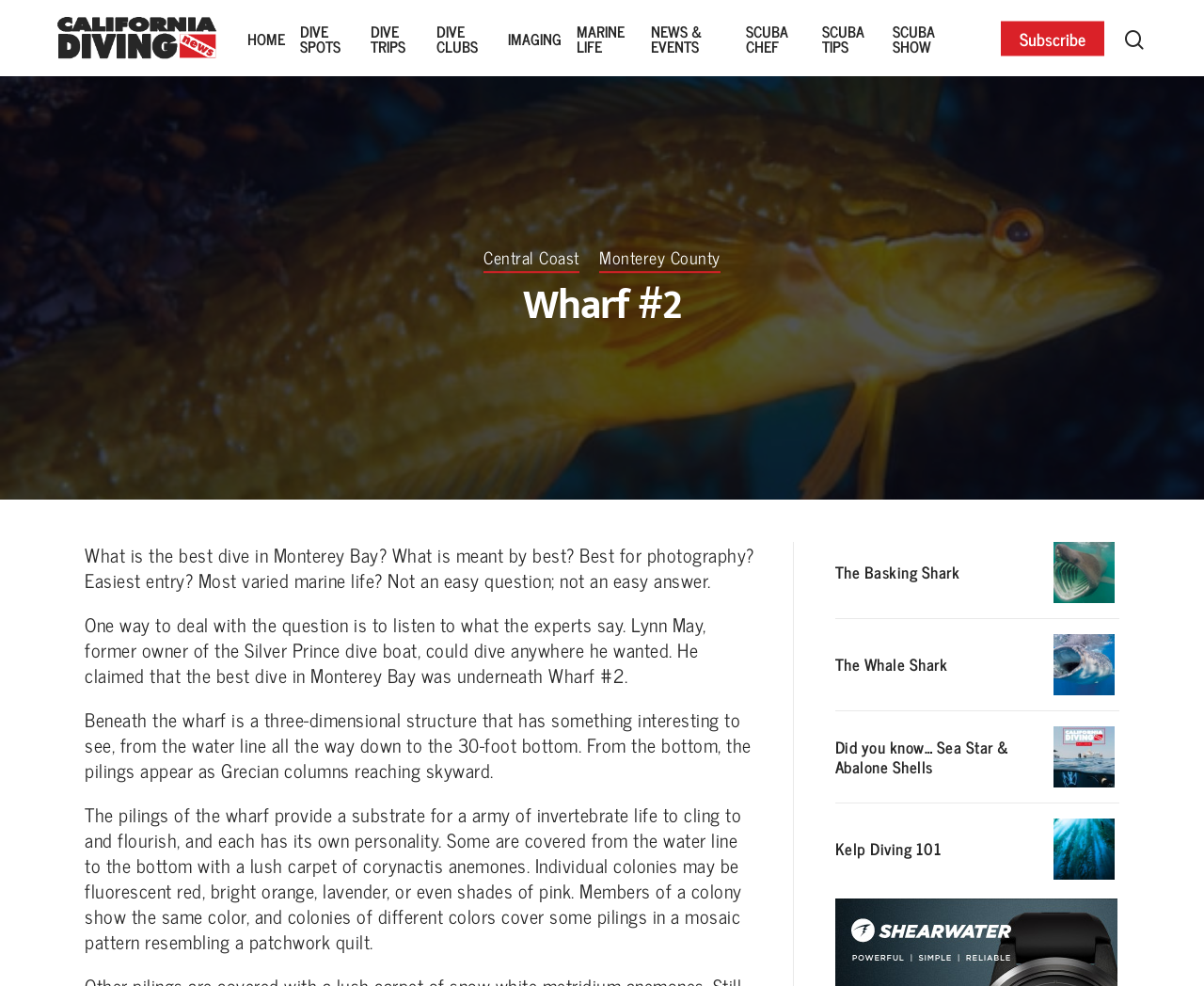What type of structure is beneath Wharf #2?
Relying on the image, give a concise answer in one word or a brief phrase.

Three-dimensional structure